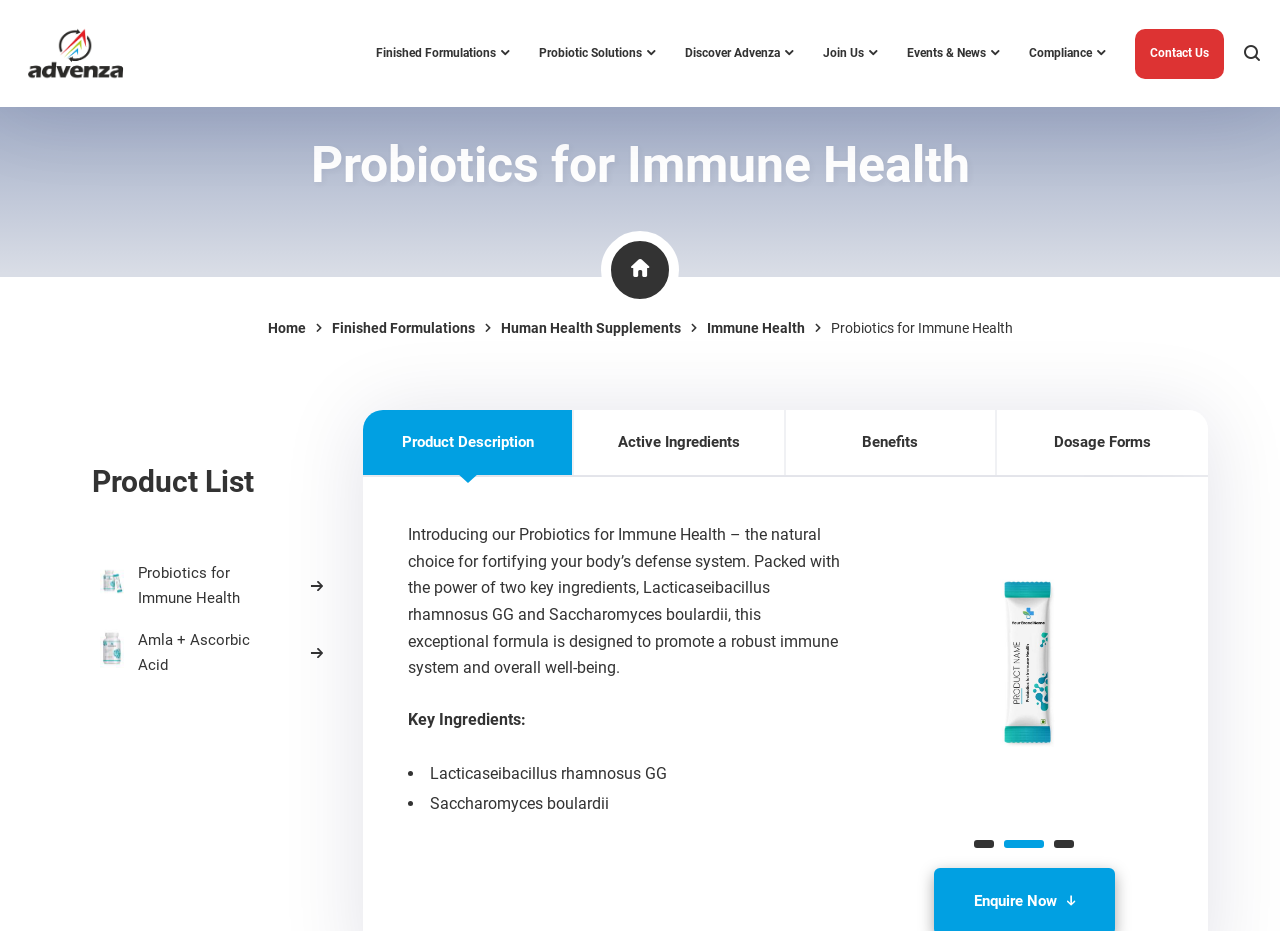Give a full account of the webpage's elements and their arrangement.

The webpage is about Probiotics for Immune Health, with a prominent heading at the top center of the page. Below the heading, there is a navigation menu with links to different sections, including "Finished Formulations", "Probiotic Solutions", "Discover Advenza", "Join Us", "Events & News", and "Compliance". 

On the top right corner, there is a logo with a link to the homepage. Below the navigation menu, there is a product description section with a heading "Product List" on the left side. This section lists several products, including "Probiotics for Immune Health" and "Amla + Ascorbic Acid". 

To the right of the product list, there are four sections labeled "Product Description", "Active Ingredients", "Benefits", and "Dosage Forms". Below these sections, there is a detailed product description, which introduces the Probiotics for Immune Health product and its key ingredients, Lacticaseibacillus rhamnosus GG and Saccharomyces boulardii. 

The product description is followed by a list of key ingredients, marked with bullet points. There are also three empty links below the product description, which may be placeholders for future content. At the bottom of the page, there are three buttons to navigate through slides, labeled "Go to slide 1", "Go to slide 2", and "Go to slide 3".